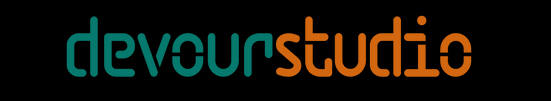Please provide a comprehensive answer to the question below using the information from the image: What is the shape of the logo's edges?

According to the caption, the logo features rounded edges, which give it an approachable and modern feel, reflecting the company's dynamic approach to video production.